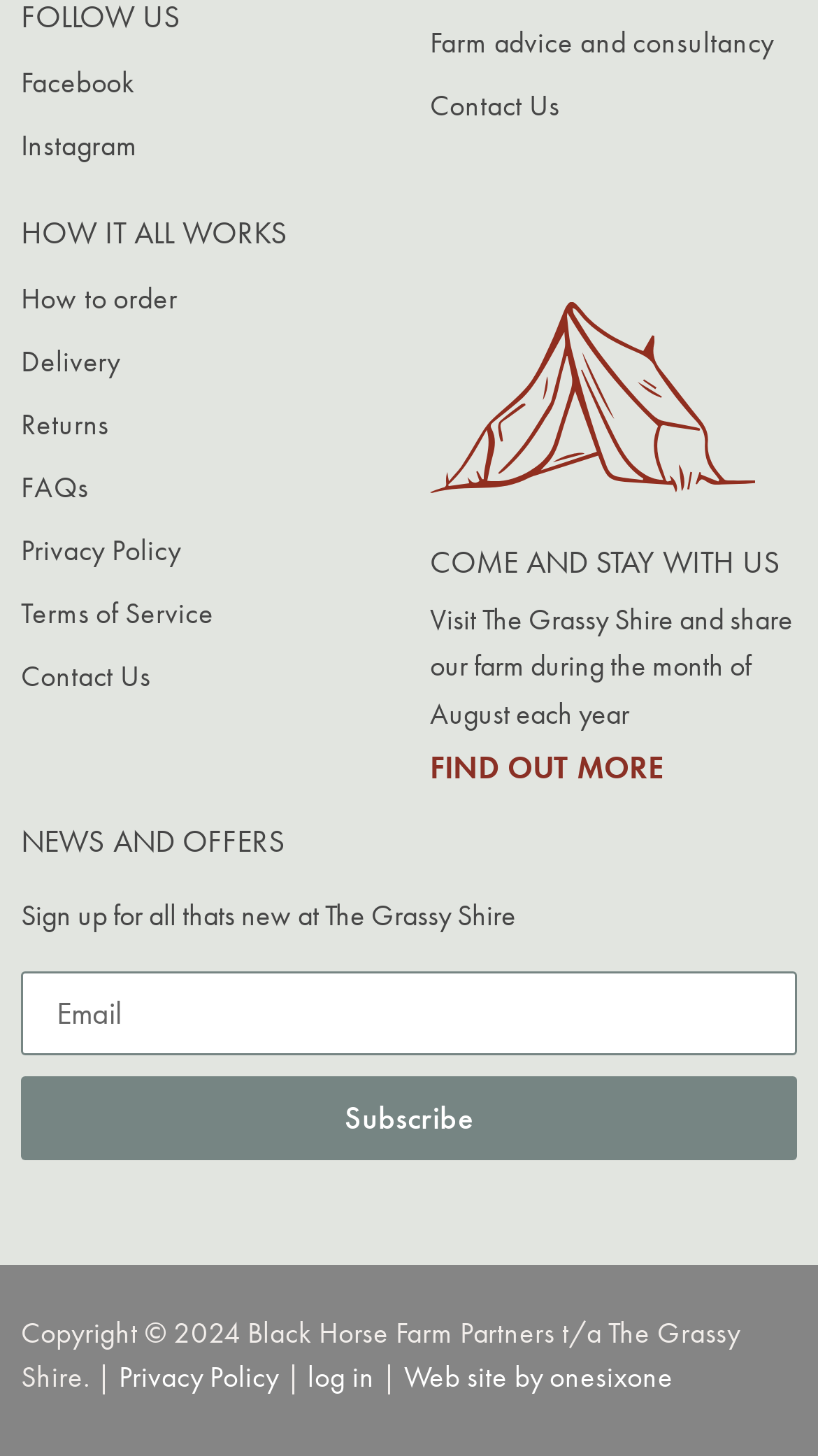Pinpoint the bounding box coordinates of the element that must be clicked to accomplish the following instruction: "Follow us on Facebook". The coordinates should be in the format of four float numbers between 0 and 1, i.e., [left, top, right, bottom].

[0.026, 0.034, 0.474, 0.078]